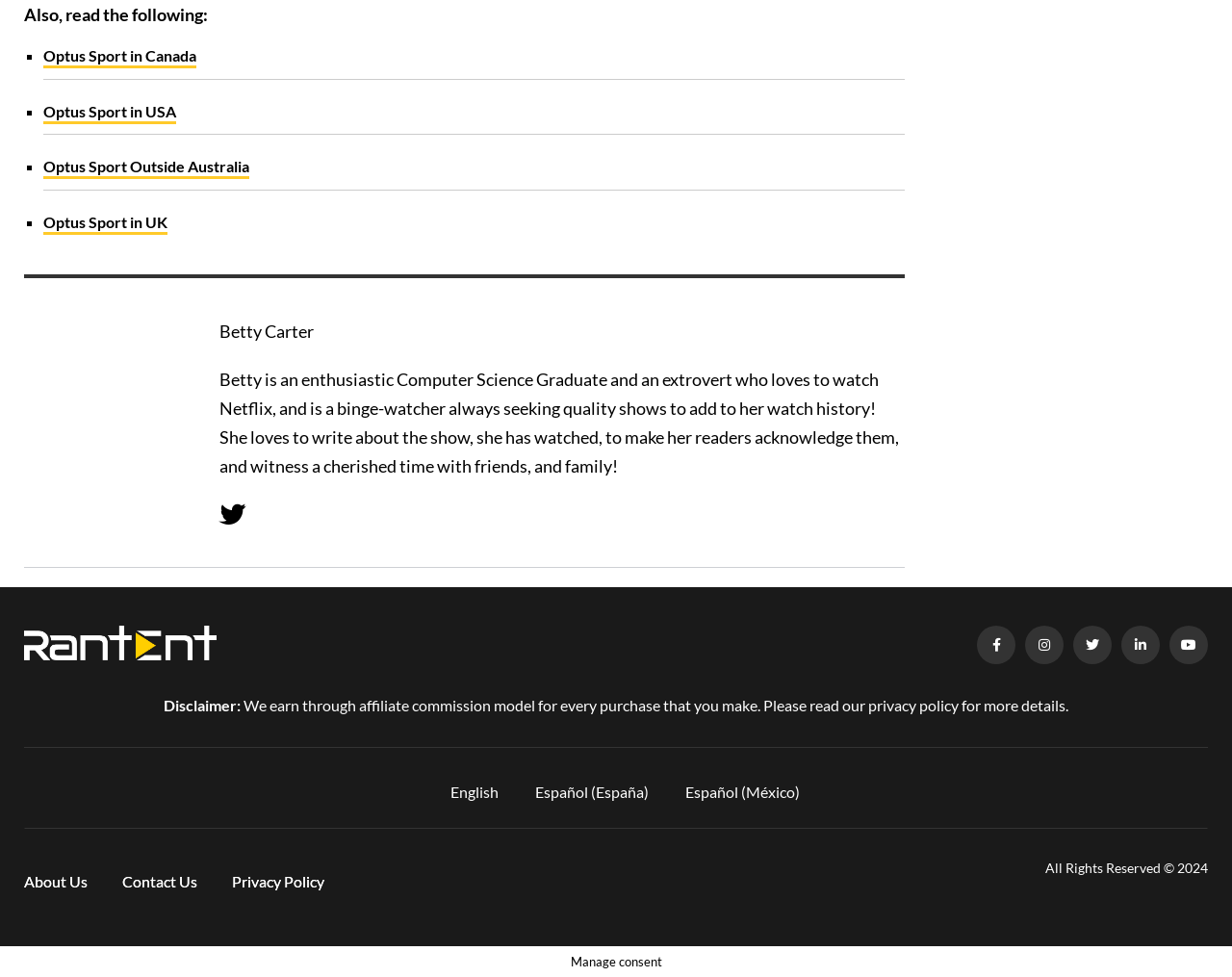Please determine the bounding box coordinates for the UI element described here. Use the format (top-left x, top-left y, bottom-right x, bottom-right y) with values bounded between 0 and 1: alt="RantEnt"

[0.02, 0.645, 0.176, 0.667]